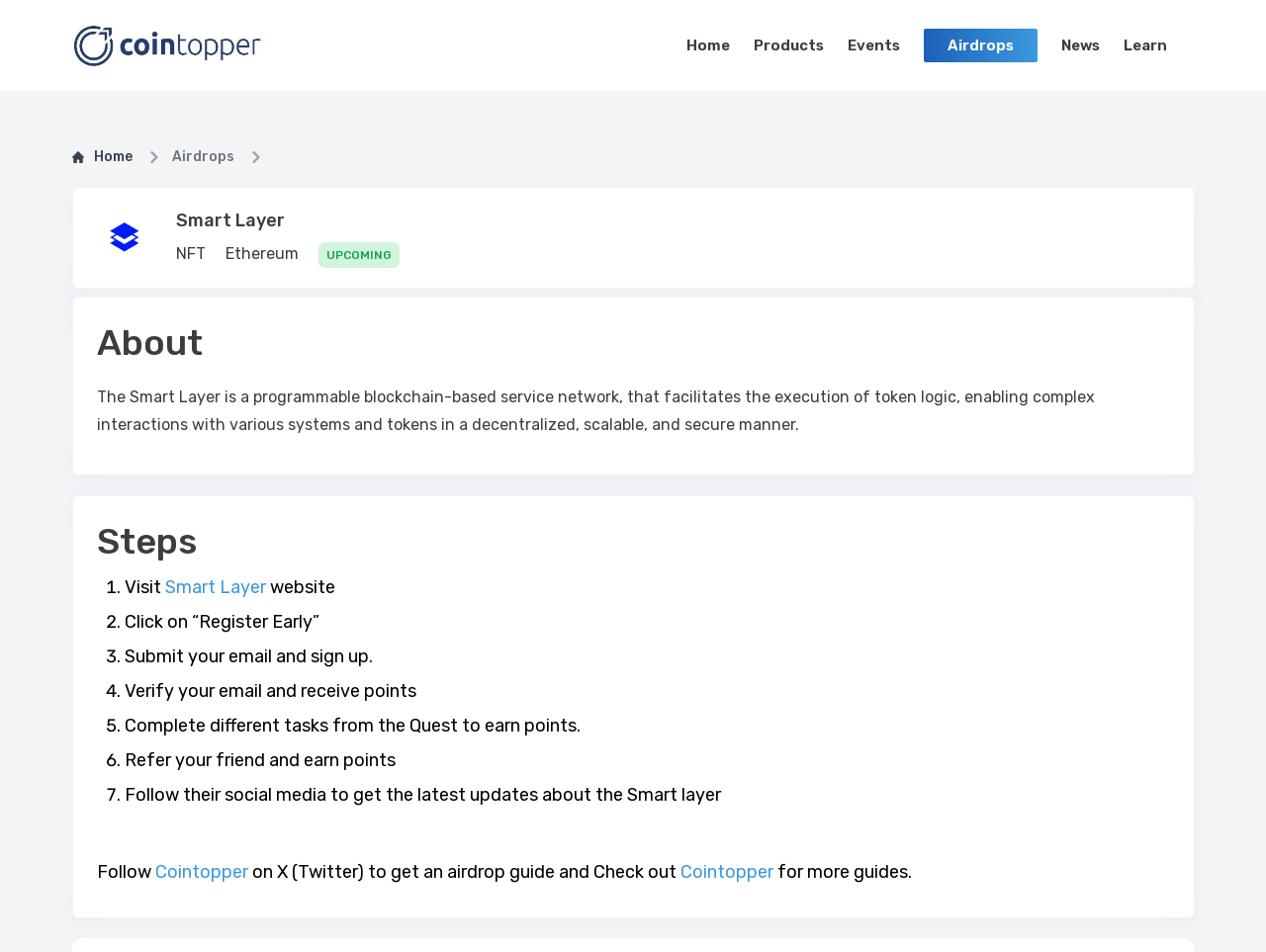Pinpoint the bounding box coordinates of the element that must be clicked to accomplish the following instruction: "Visit the 'Smart Layer' website". The coordinates should be in the format of four float numbers between 0 and 1, i.e., [left, top, right, bottom].

[0.13, 0.606, 0.21, 0.629]